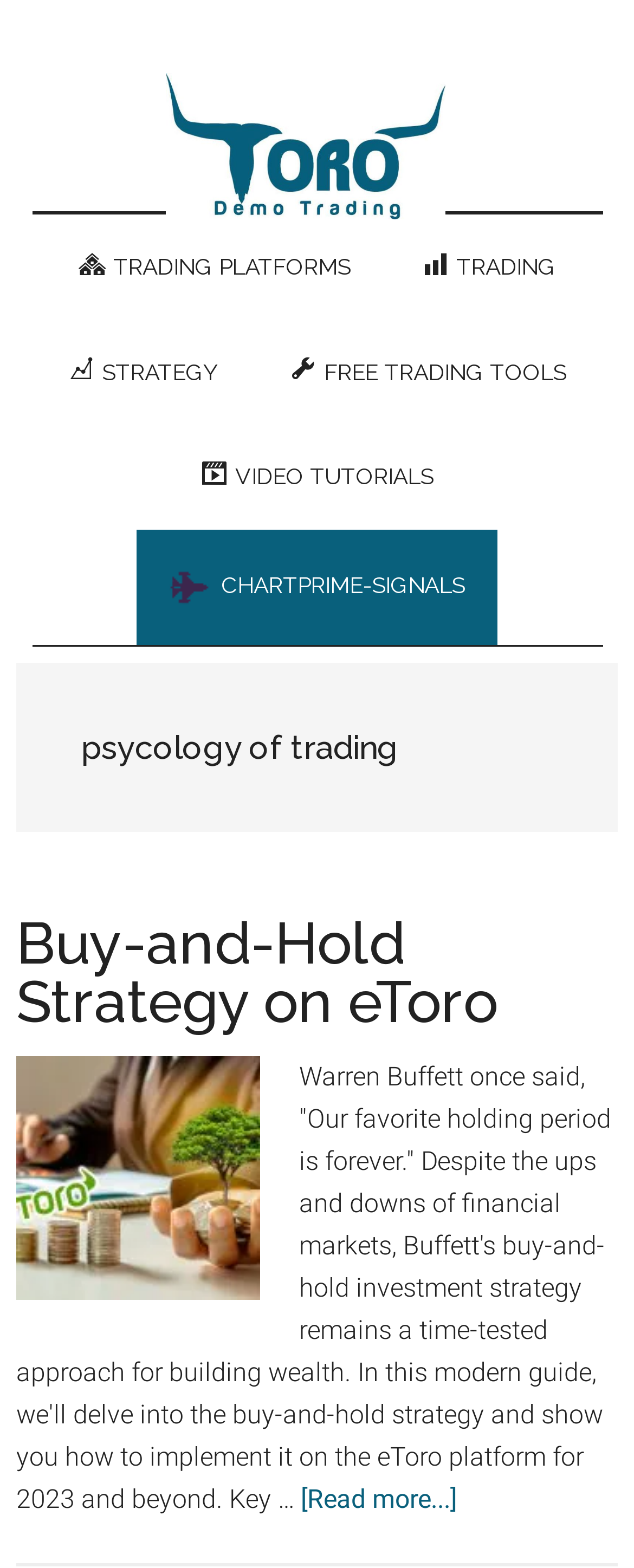Please locate the bounding box coordinates for the element that should be clicked to achieve the following instruction: "Click on the link to All India Milli Council". Ensure the coordinates are given as four float numbers between 0 and 1, i.e., [left, top, right, bottom].

None